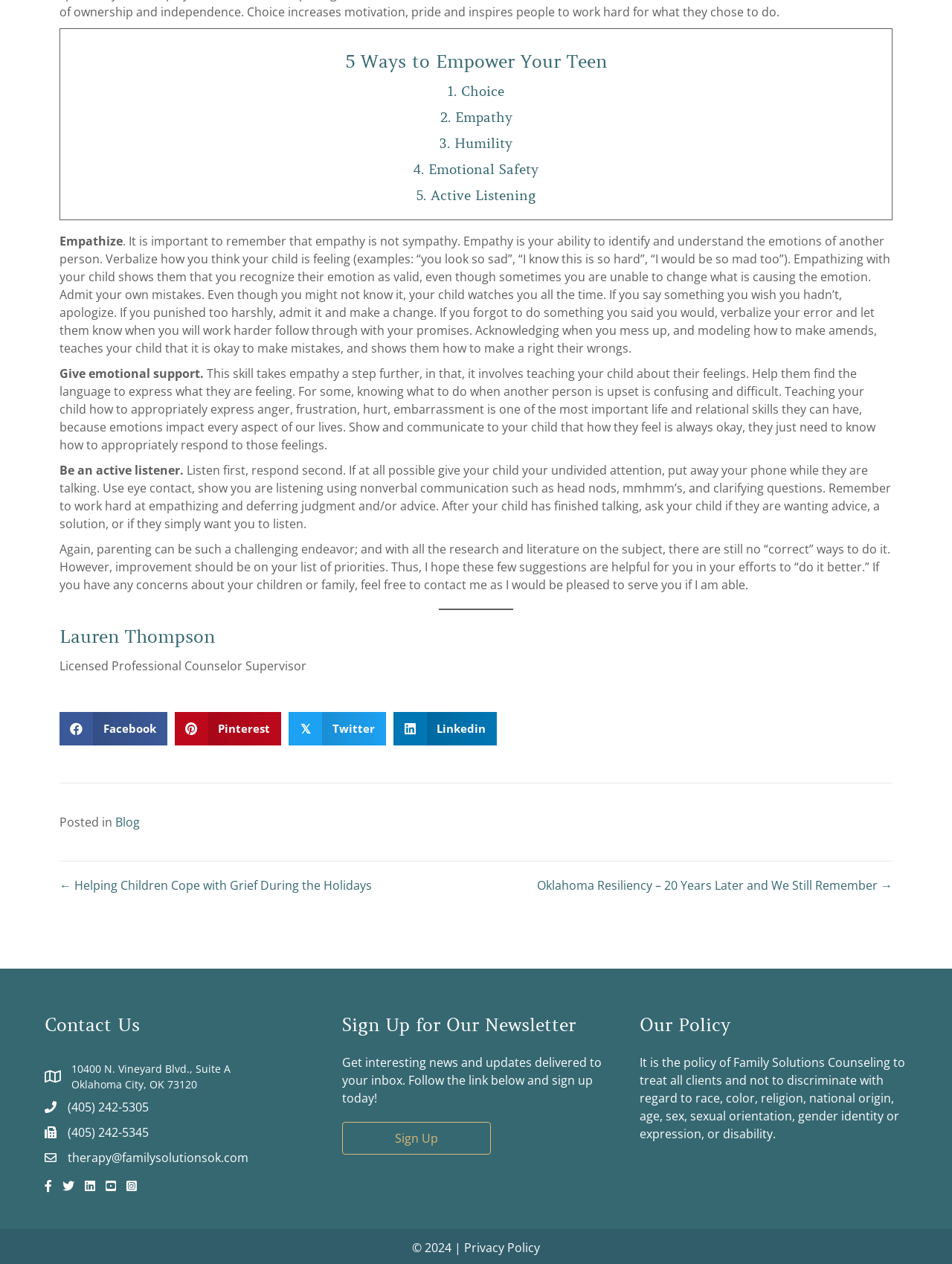Pinpoint the bounding box coordinates of the clickable element needed to complete the instruction: "Sign Up for the newsletter". The coordinates should be provided as four float numbers between 0 and 1: [left, top, right, bottom].

[0.359, 0.887, 0.516, 0.913]